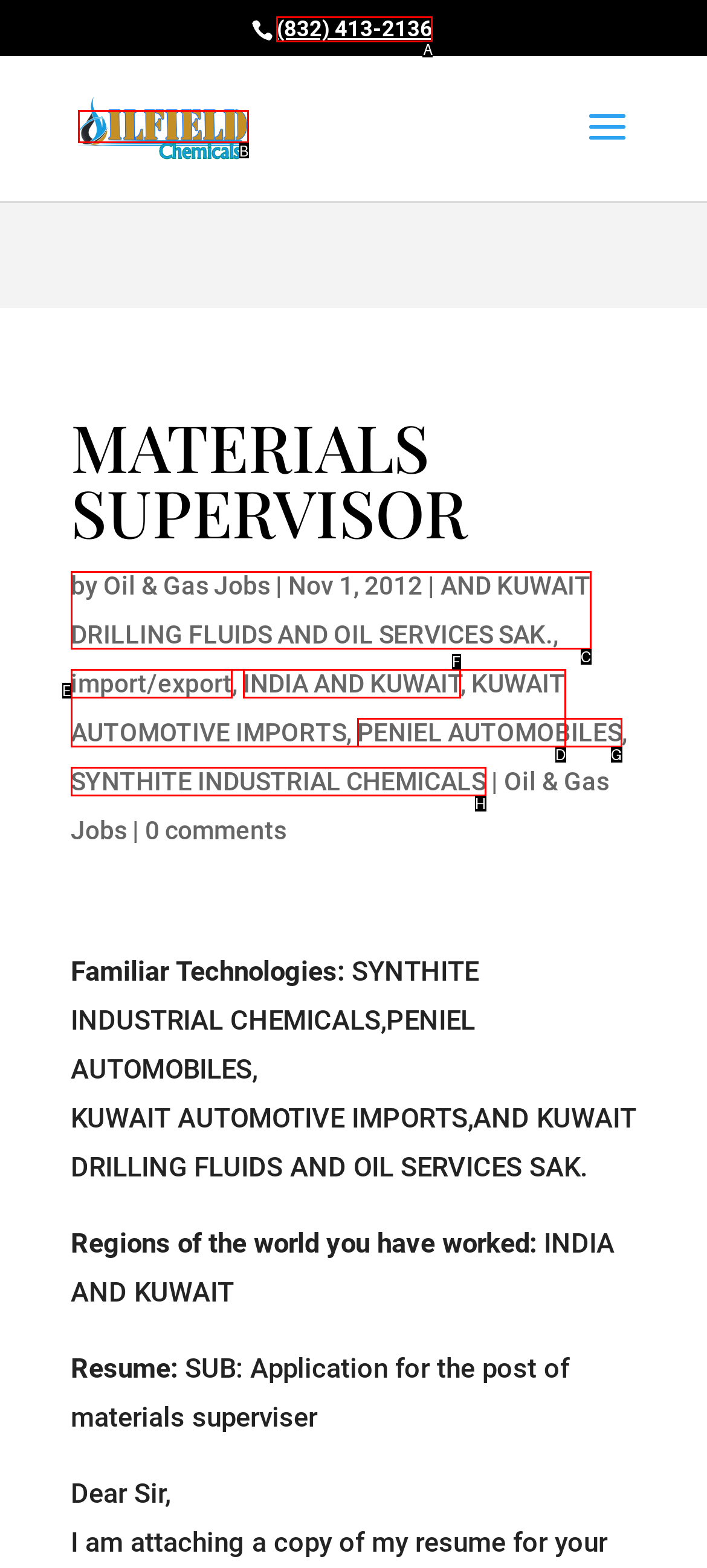Find the HTML element that corresponds to the description: SYNTHITE INDUSTRIAL CHEMICALS. Indicate your selection by the letter of the appropriate option.

H